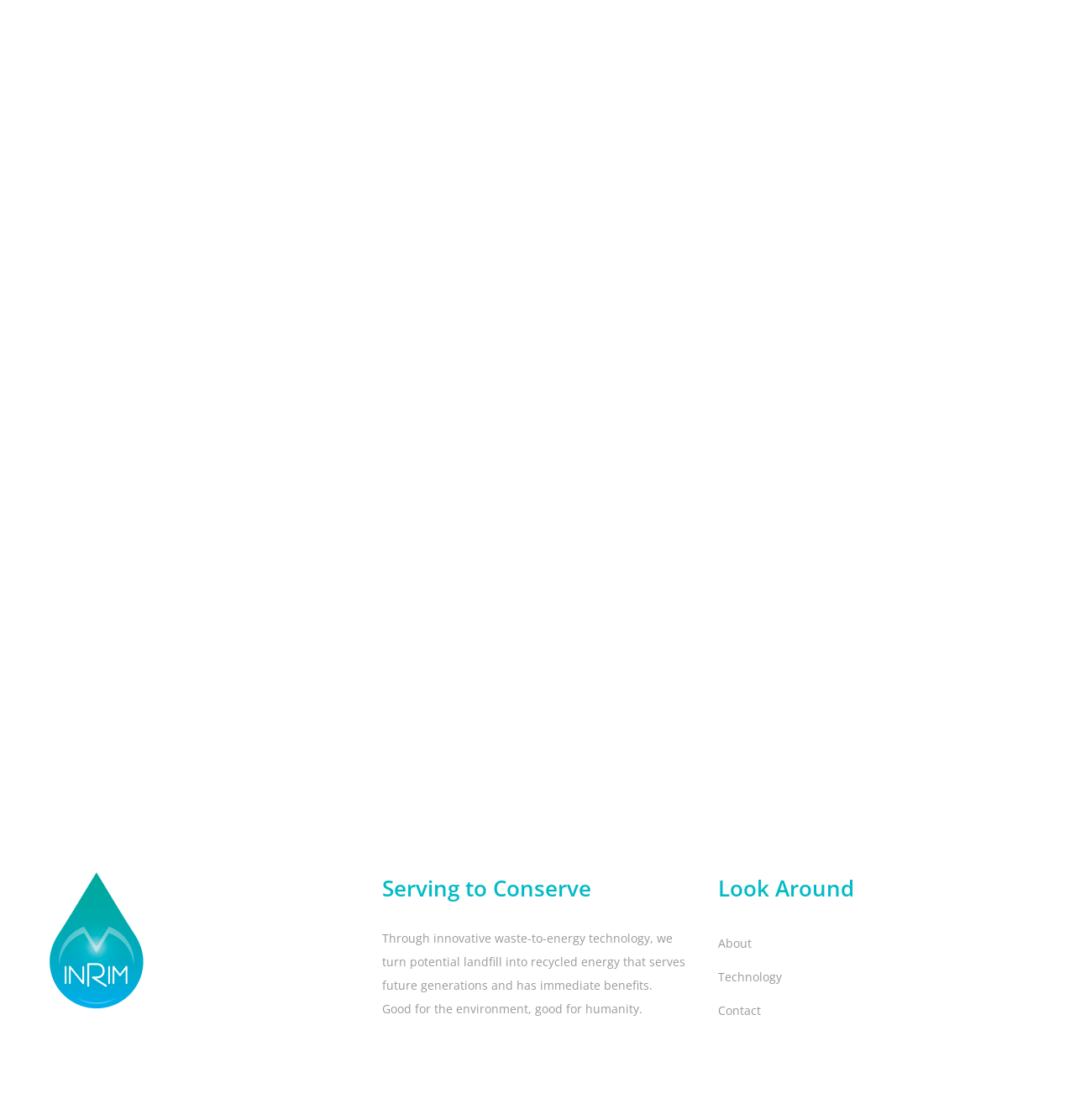What is the function of the Wet Scrubbers?
Based on the visual details in the image, please answer the question thoroughly.

According to the webpage, the Wet Scrubbing unit removes acidic gases with minimum chemicals by filtering the syngas using a bag filter, and then cooling the exhaust to about 60ºC in a heat exchanger. The exhaust gas then passes through an Acidic Scrubber to remove hydrogen chloride, and an Alkali Scrubber to remove any traces of sulphur dioxide.